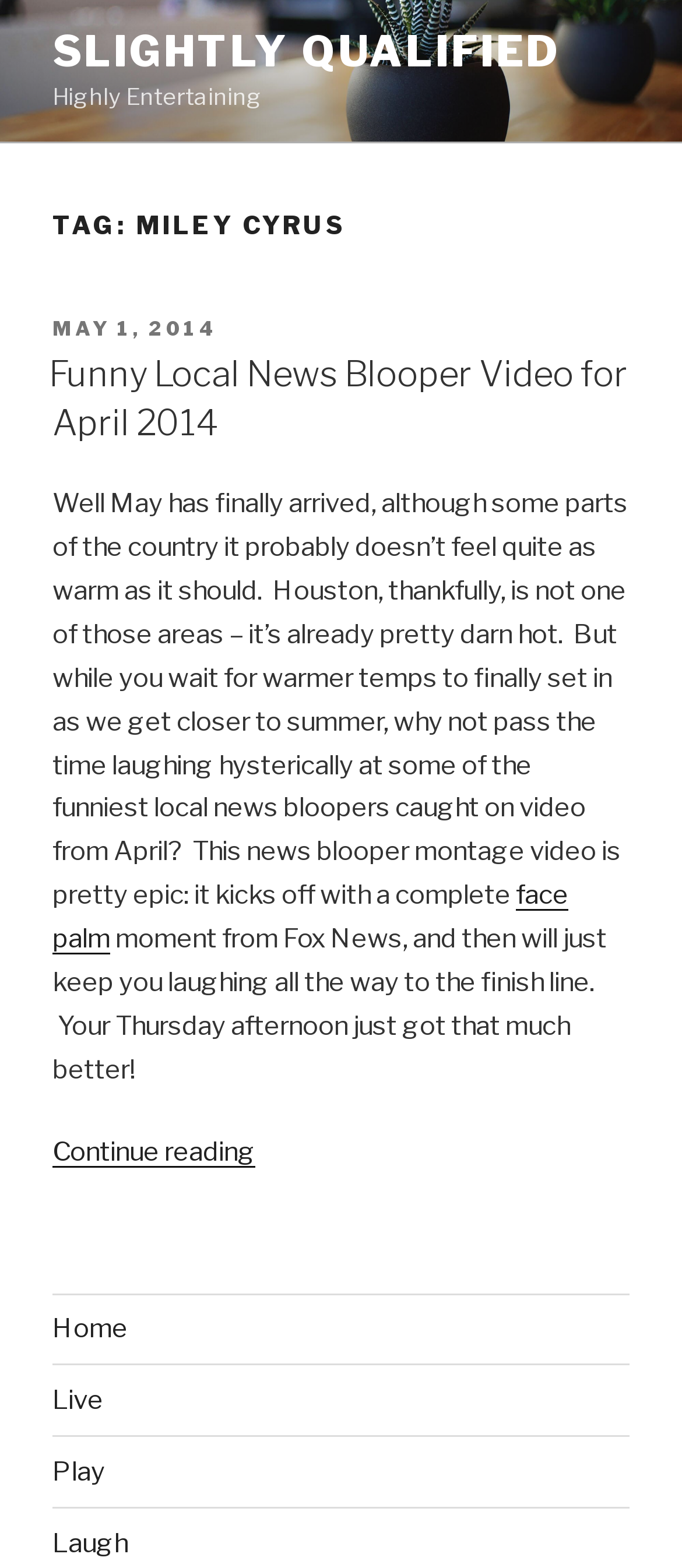What is the category of the article?
Please give a detailed and thorough answer to the question, covering all relevant points.

I determined the category of the article by looking at the heading 'TAG: MILEY CYRUS' which is located above the main content of the webpage.